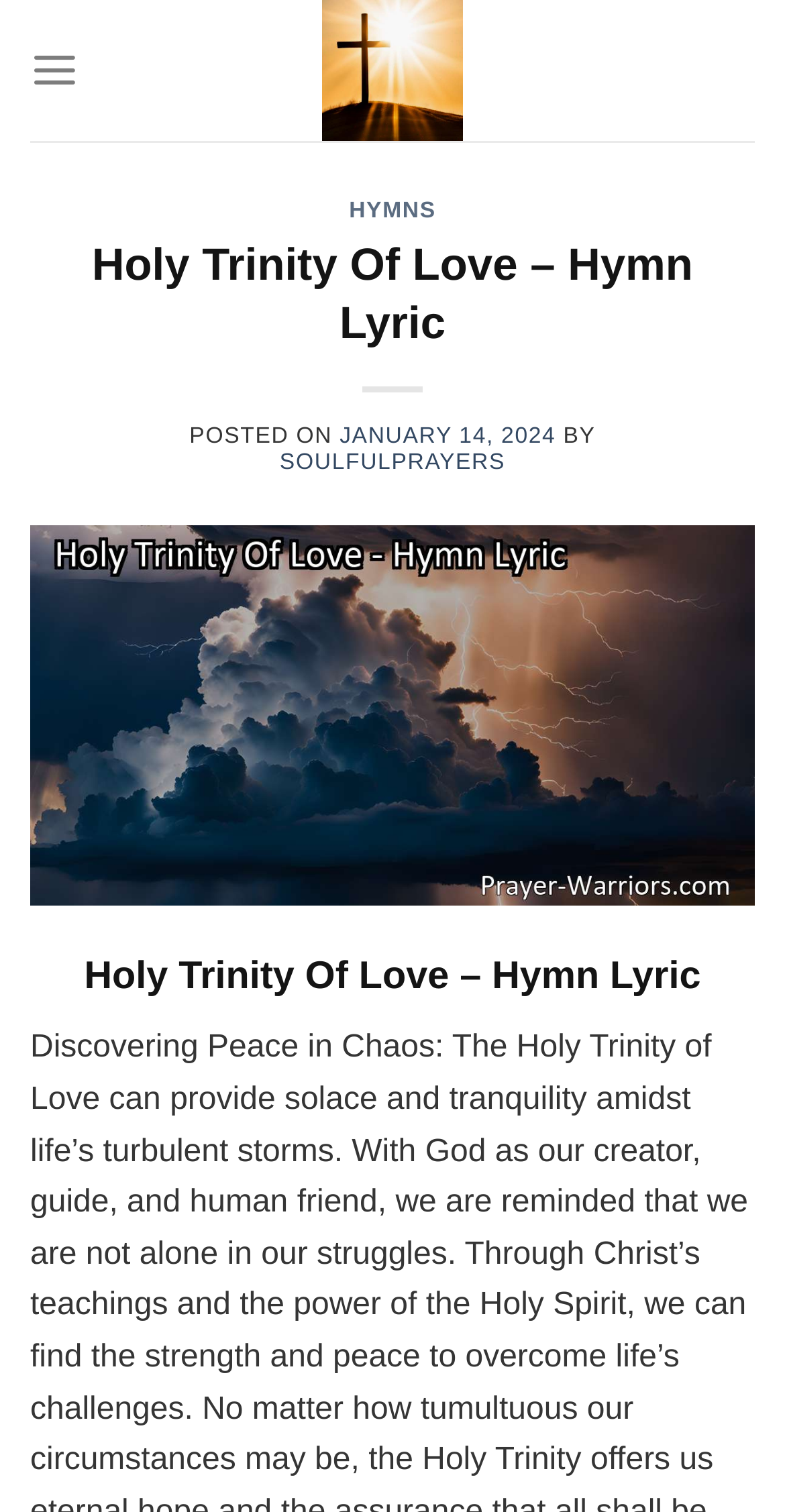Please look at the image and answer the question with a detailed explanation: What is the date of the posted hymn lyric?

I found the answer by looking at the link element with the text 'JANUARY 14, 2024' which is a child of the 'POSTED ON' static text element.